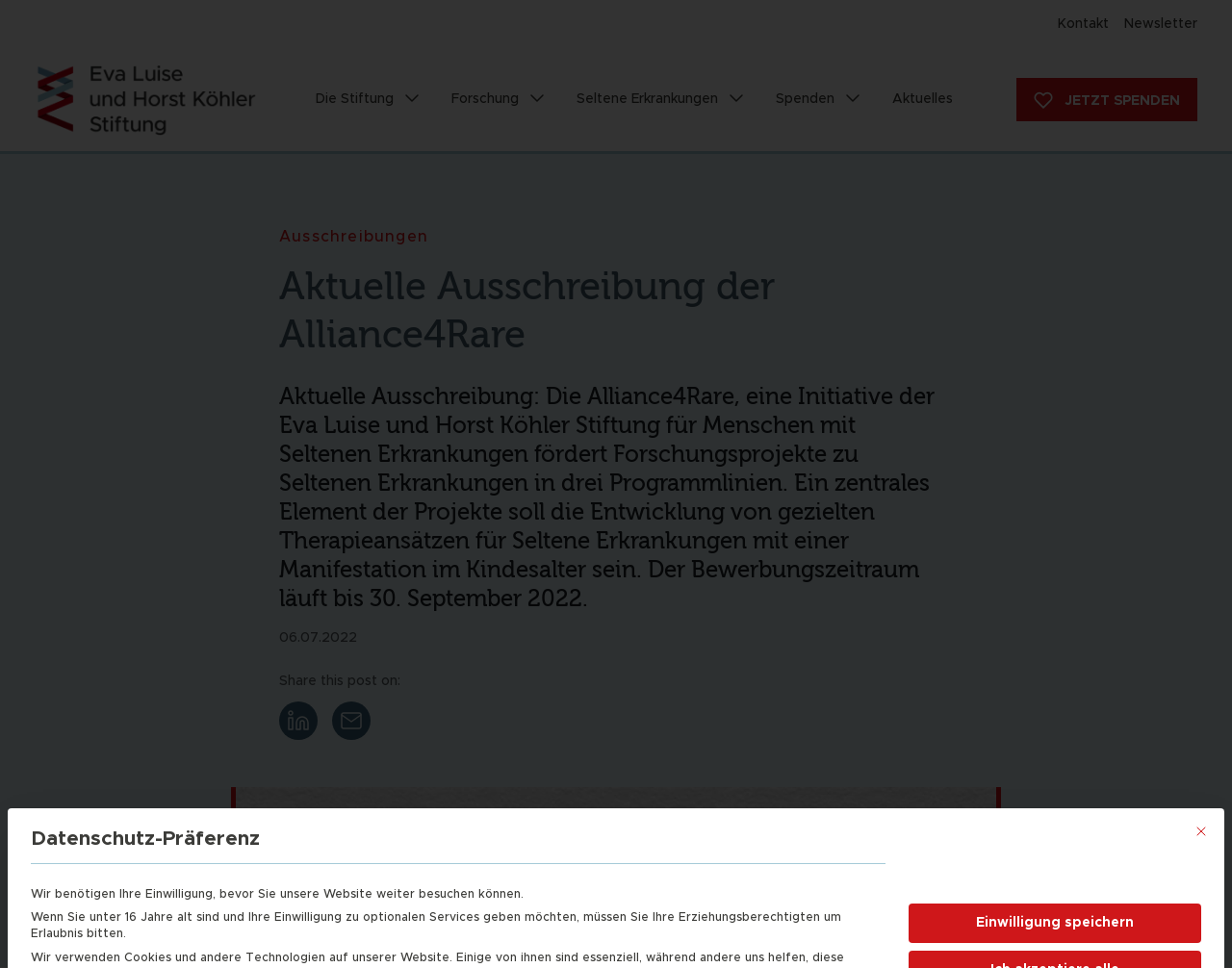Can you find the bounding box coordinates for the element that needs to be clicked to execute this instruction: "Go to Eva Luise und Horst Köhler Stiftung"? The coordinates should be given as four float numbers between 0 and 1, i.e., [left, top, right, bottom].

[0.028, 0.05, 0.209, 0.156]